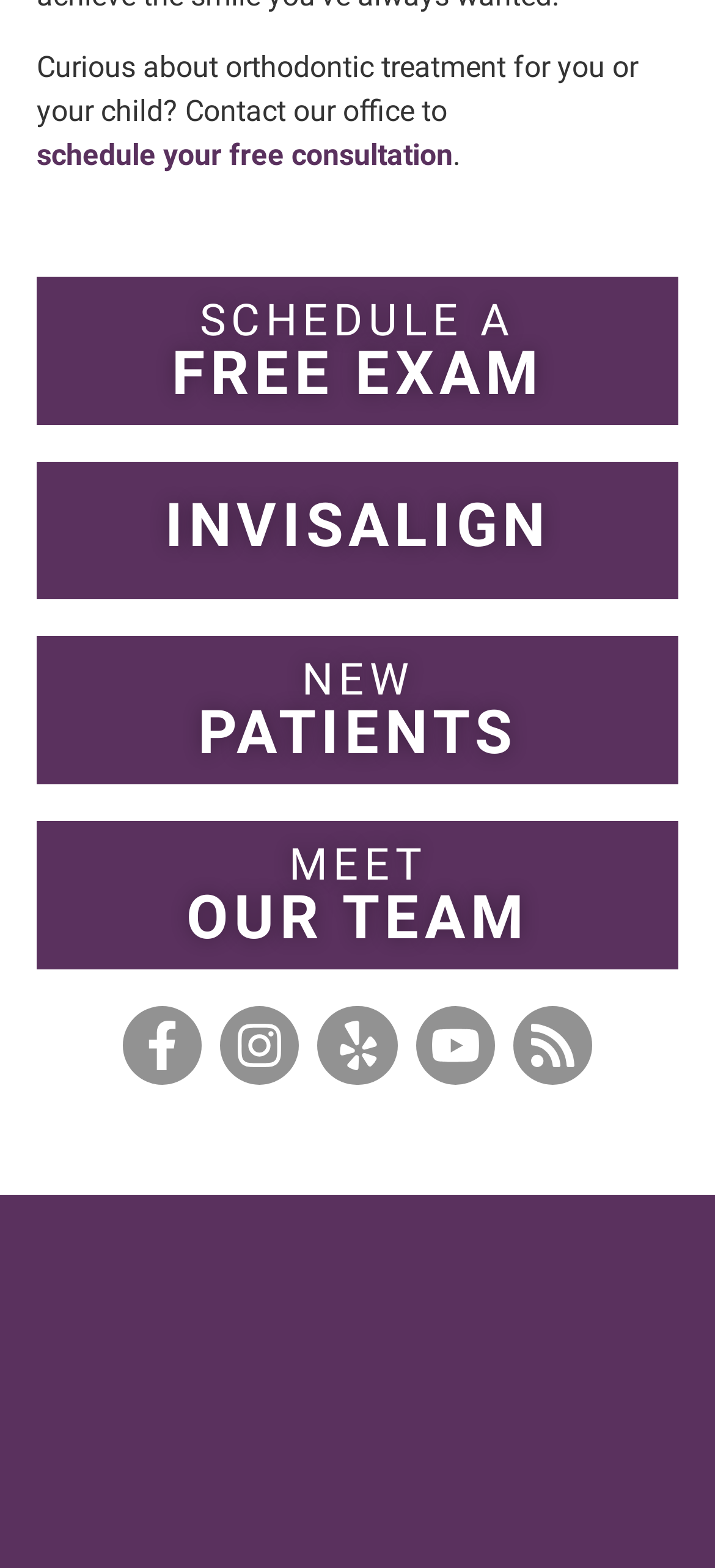Locate the bounding box coordinates of the element I should click to achieve the following instruction: "learn about invisalign".

[0.051, 0.295, 0.949, 0.382]